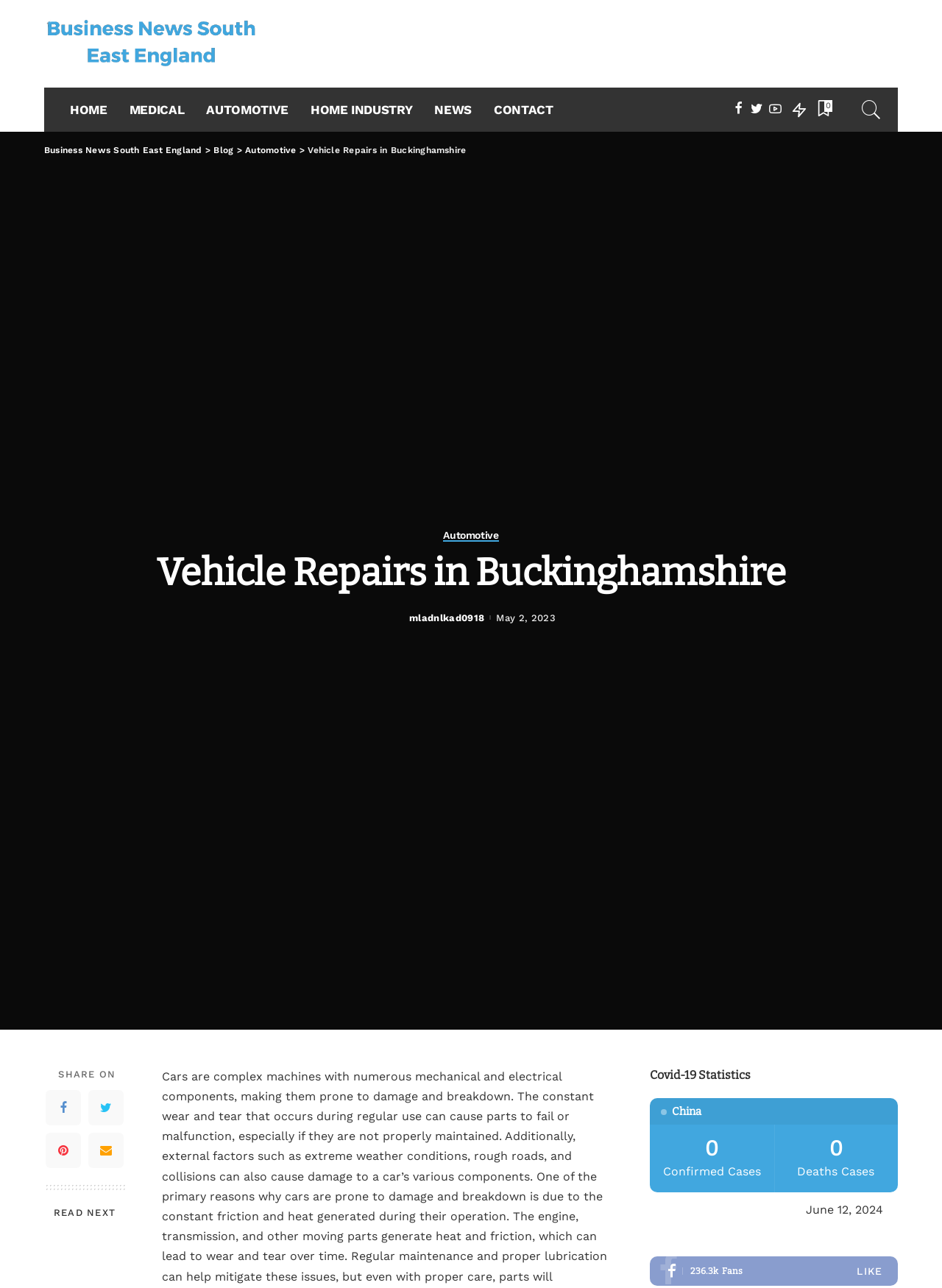Identify the bounding box of the HTML element described here: "NEWS". Provide the coordinates as four float numbers between 0 and 1: [left, top, right, bottom].

[0.45, 0.068, 0.513, 0.102]